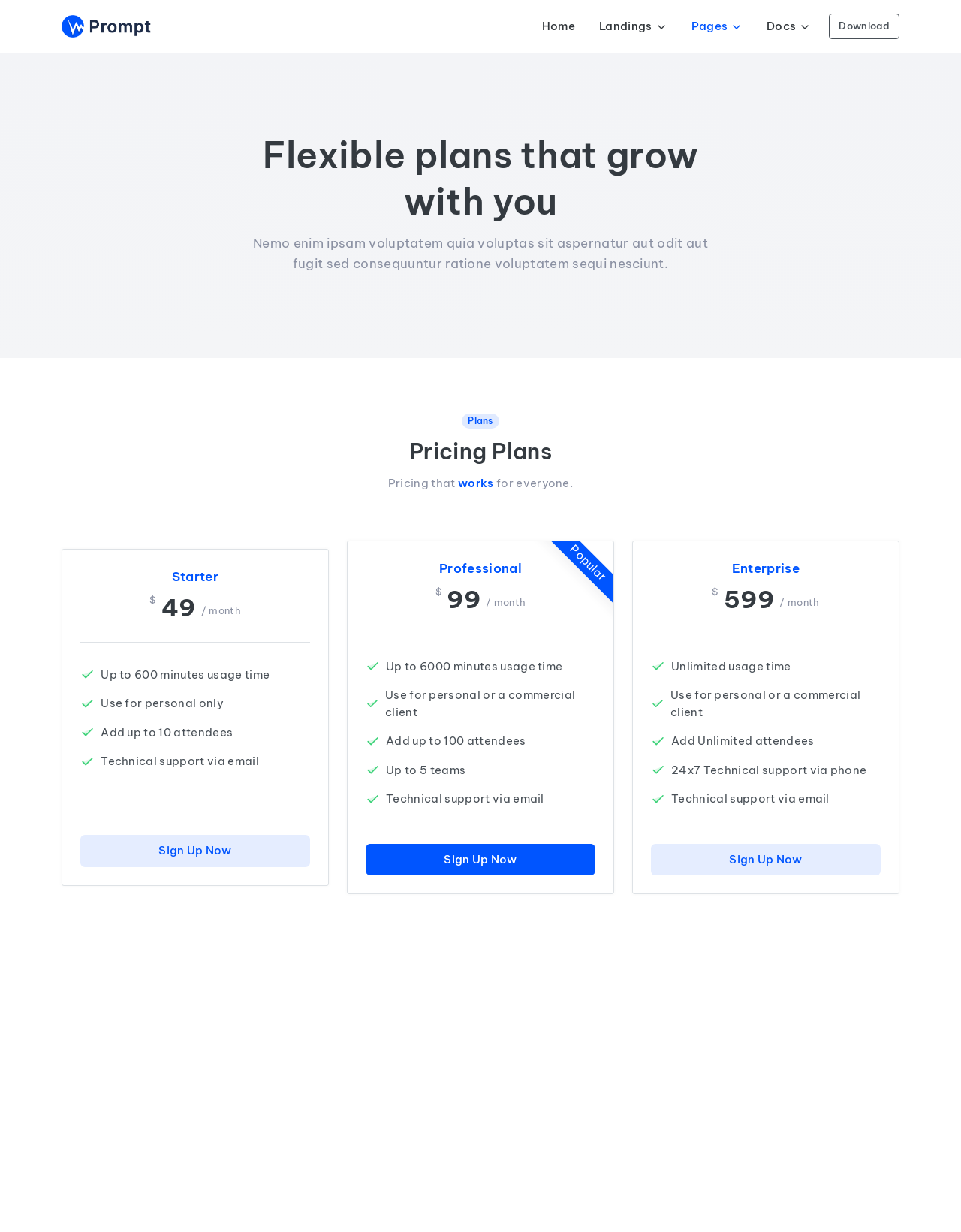Please predict the bounding box coordinates (top-left x, top-left y, bottom-right x, bottom-right y) for the UI element in the screenshot that fits the description: parent_node: Home

[0.064, 0.009, 0.157, 0.034]